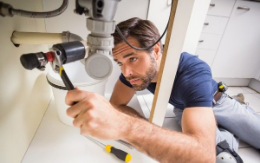Provide a comprehensive description of the image.

In this image, a professional plumber is seen performing maintenance under a kitchen sink. He is focused intently on a plumbing issue, using a wrench to adjust a pipe or fitting, demonstrating his expertise in handling plumbing repairs. The setting appears to be a modern kitchen, with clean, light-colored cabinetry and tiled flooring that enhances the overall look of the space. The plumber's attire is practical, consisting of a blue shirt, and he is equipped with several tools, indicating he is well-prepared for the task at hand. This scene captures the essence of skilled trade work, showcasing the problem-solving and hands-on nature of plumbing.